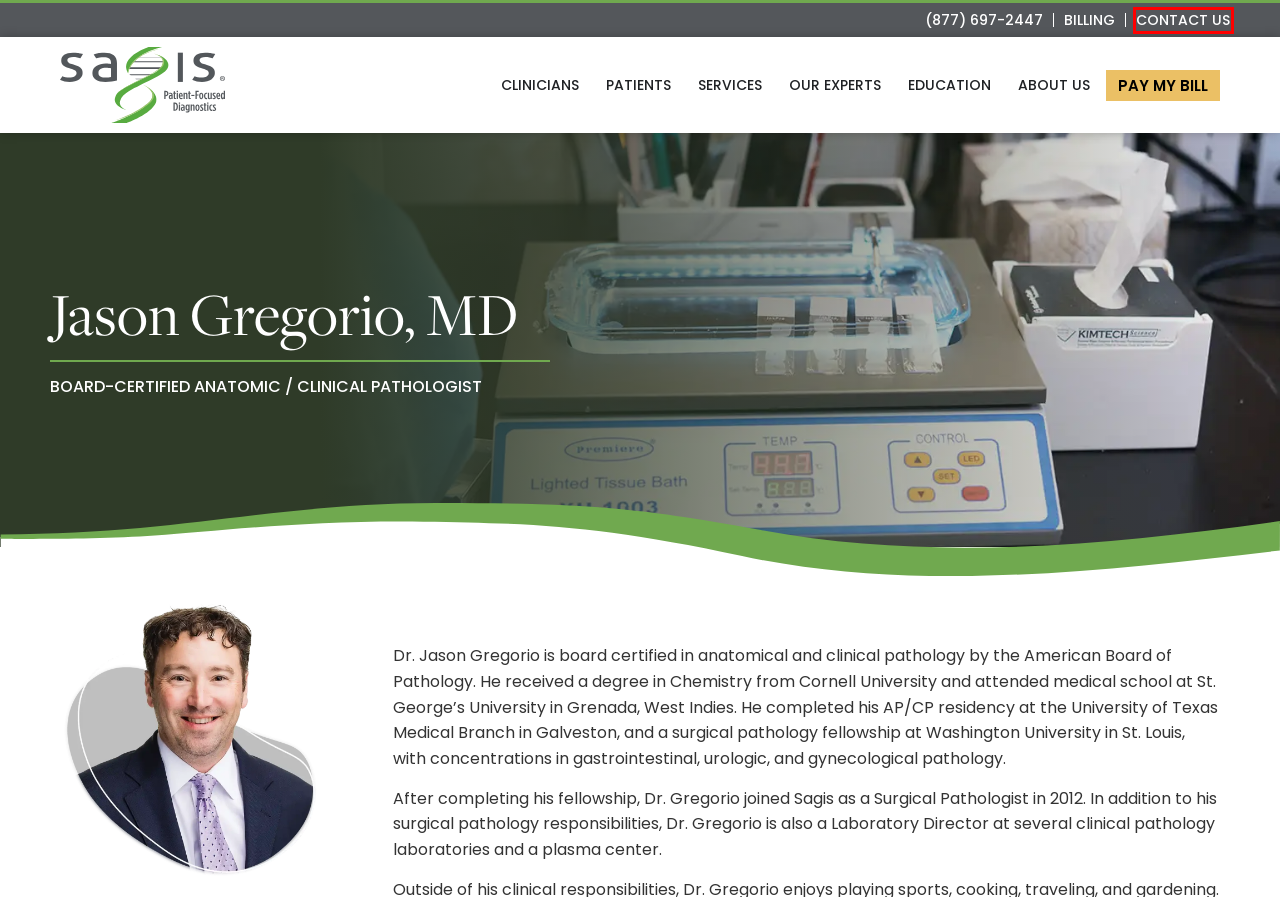You are given a webpage screenshot where a red bounding box highlights an element. Determine the most fitting webpage description for the new page that loads after clicking the element within the red bounding box. Here are the candidates:
A. Danielle Wehle - Sagis
B. Thomas M. Wheeler - Sagis
C. Thomas Davis - Sagis
D. VantageHealth Statement
E. Scott Dalton - Sagis
F. Upcoming Events - Sagis
G. Emily P. DeSantis - Sagis
H. Contact - Sagis

H